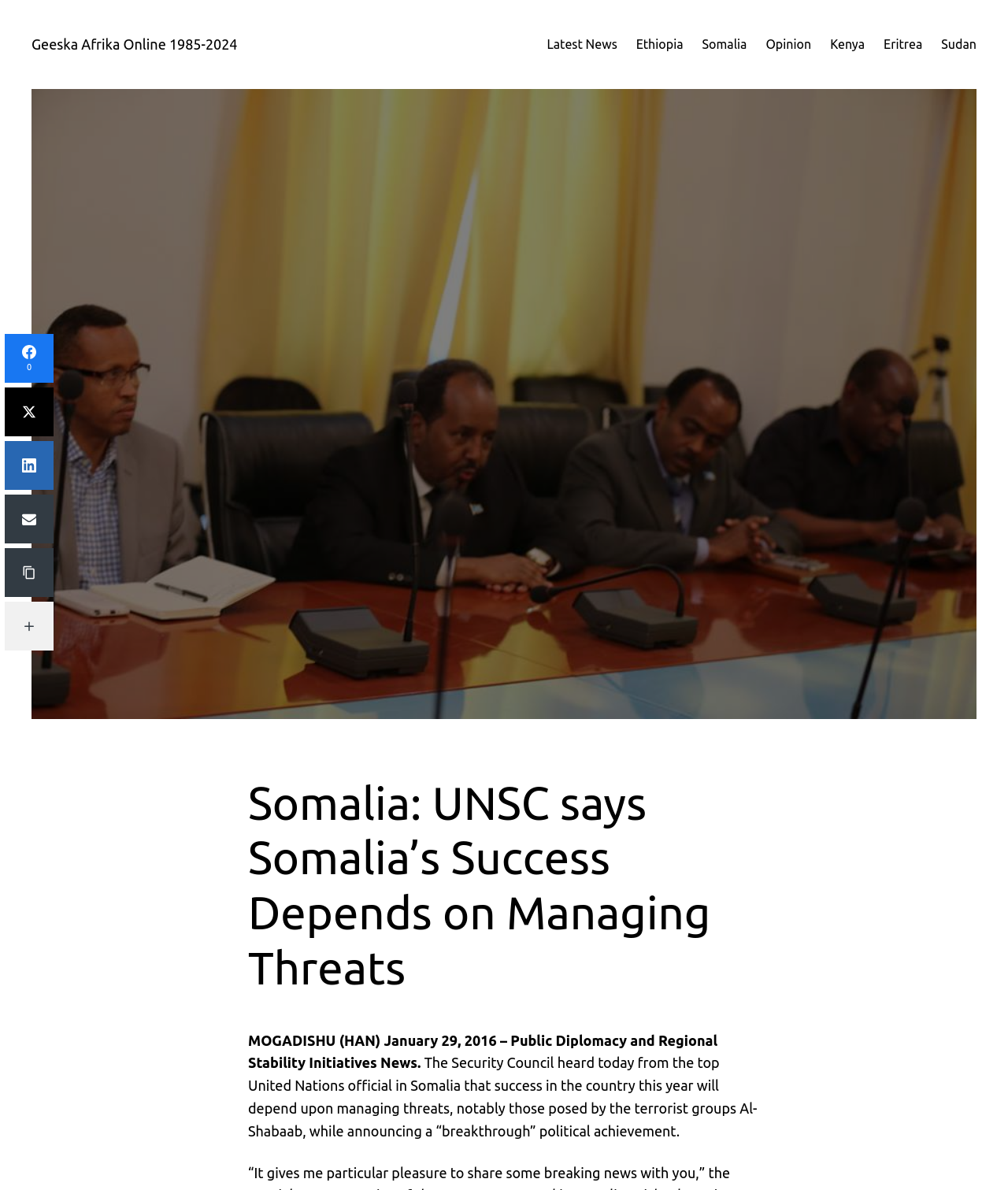Could you indicate the bounding box coordinates of the region to click in order to complete this instruction: "Read the latest news".

[0.543, 0.029, 0.612, 0.046]